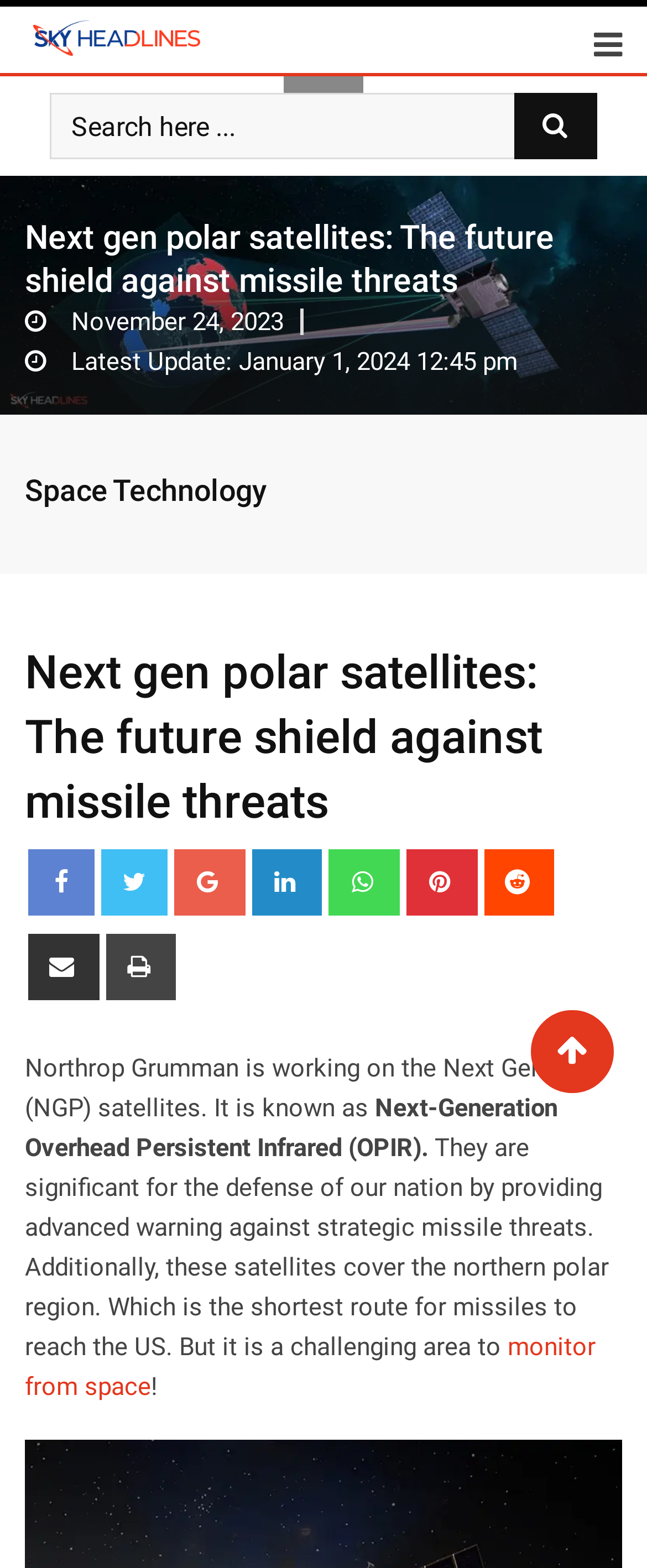What is the logo of the website? Look at the image and give a one-word or short phrase answer.

Sky Headlines